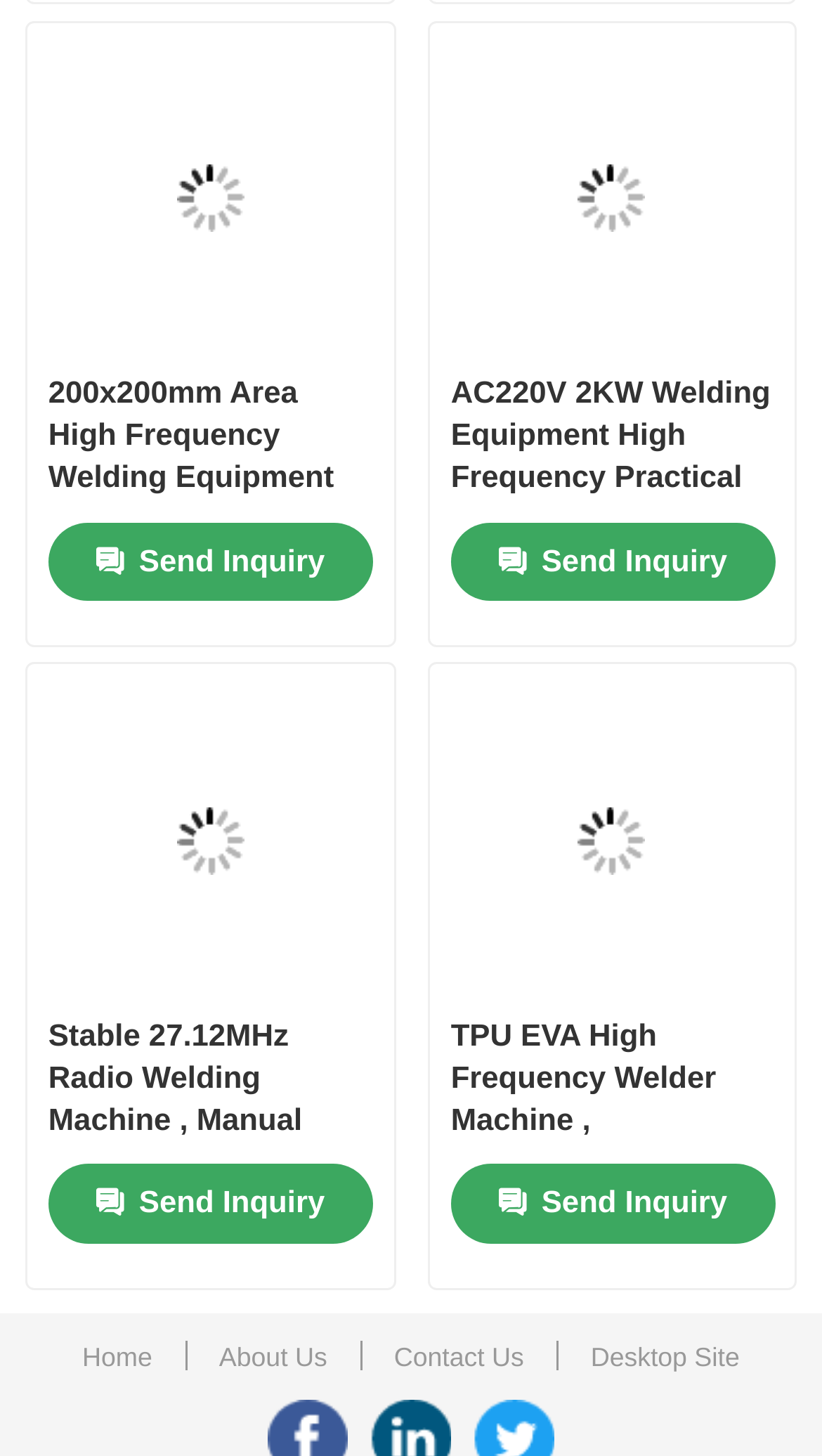Highlight the bounding box coordinates of the element you need to click to perform the following instruction: "Click on the 'Home' link."

[0.08, 0.108, 0.92, 0.188]